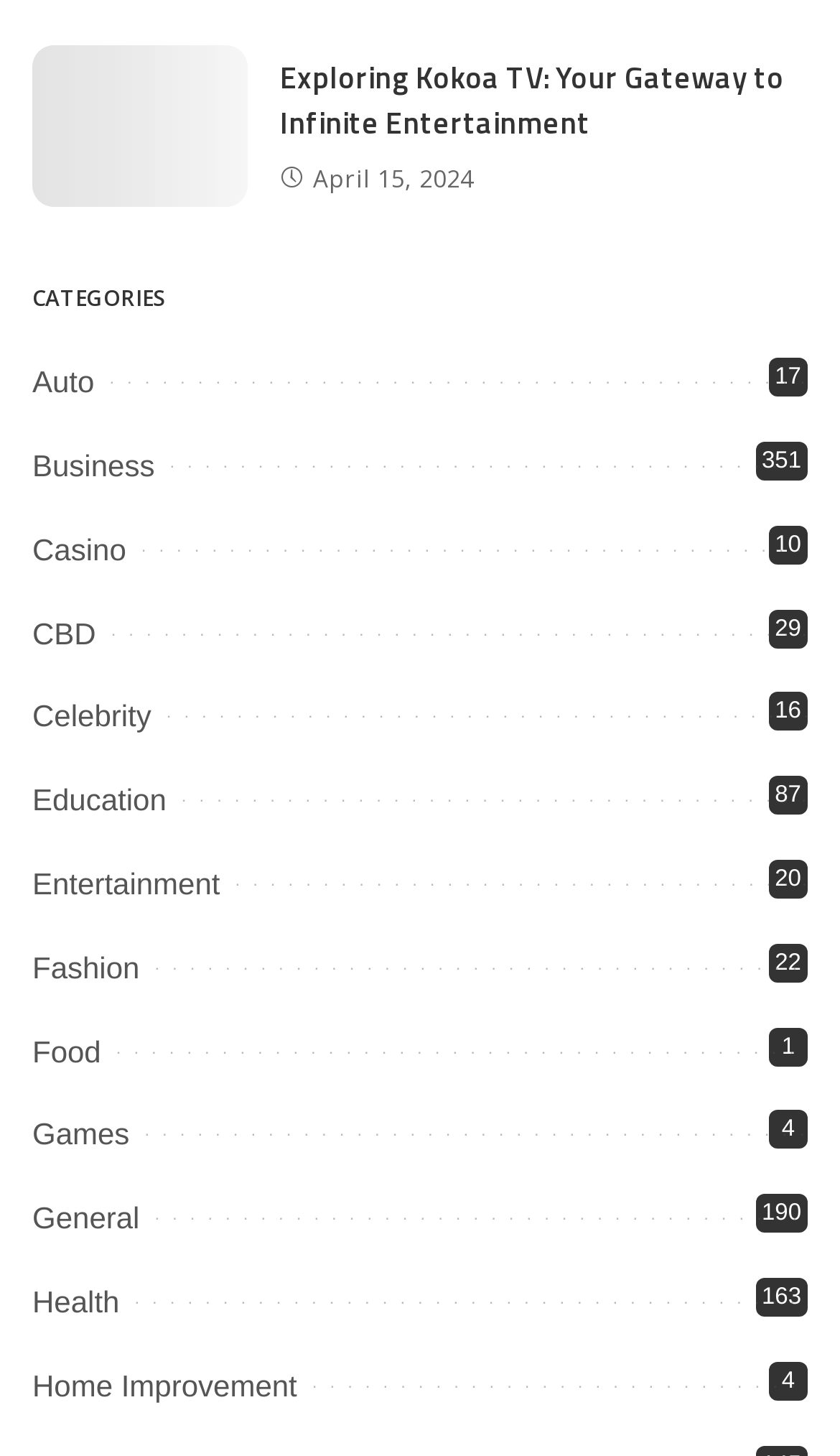What is the date of the latest update?
Please ensure your answer to the question is detailed and covers all necessary aspects.

I found the date 'April 15, 2024' in the StaticText element, which is likely to be the date of the latest update.